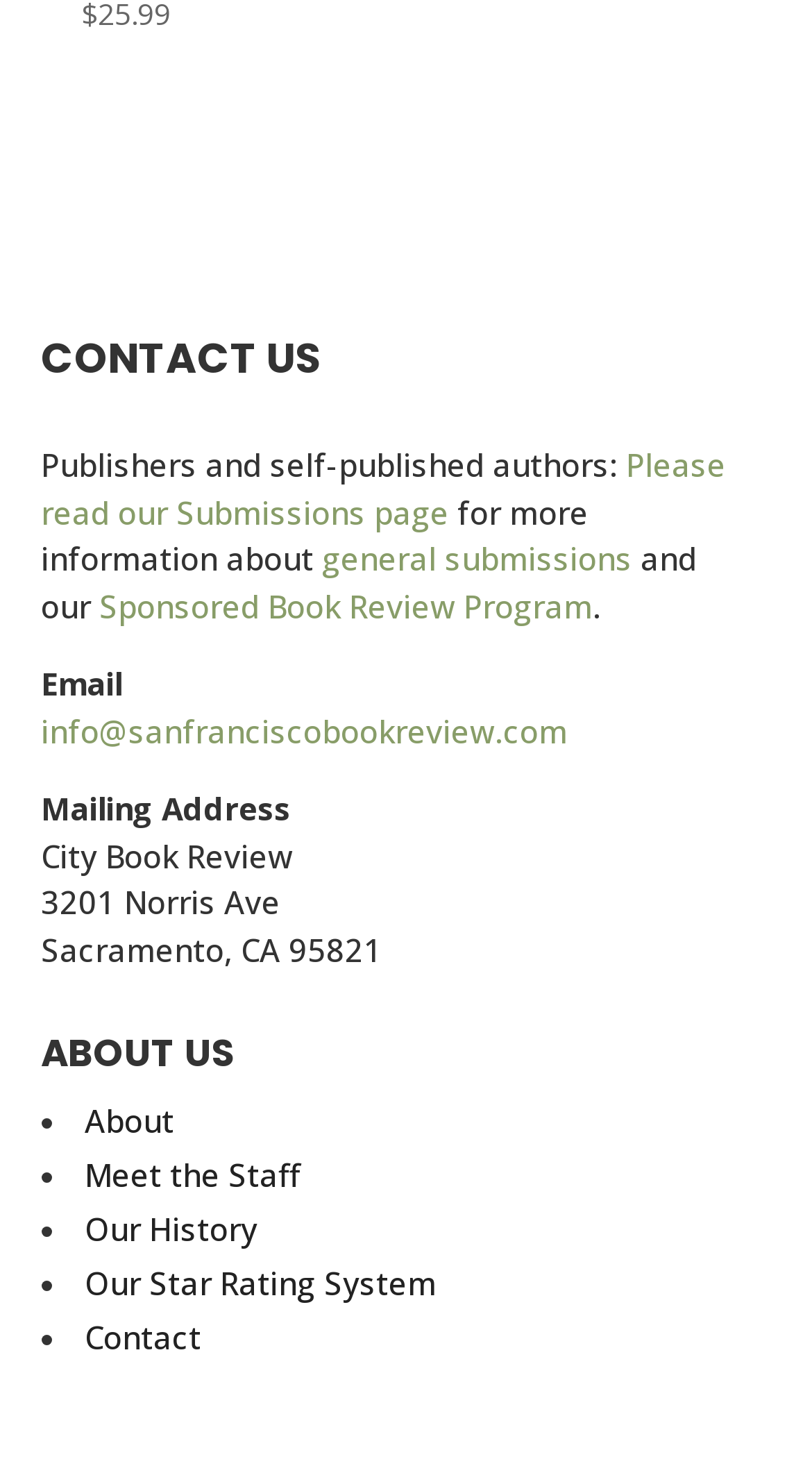Please answer the following question using a single word or phrase: 
What is the city and state of the mailing address?

Sacramento, CA